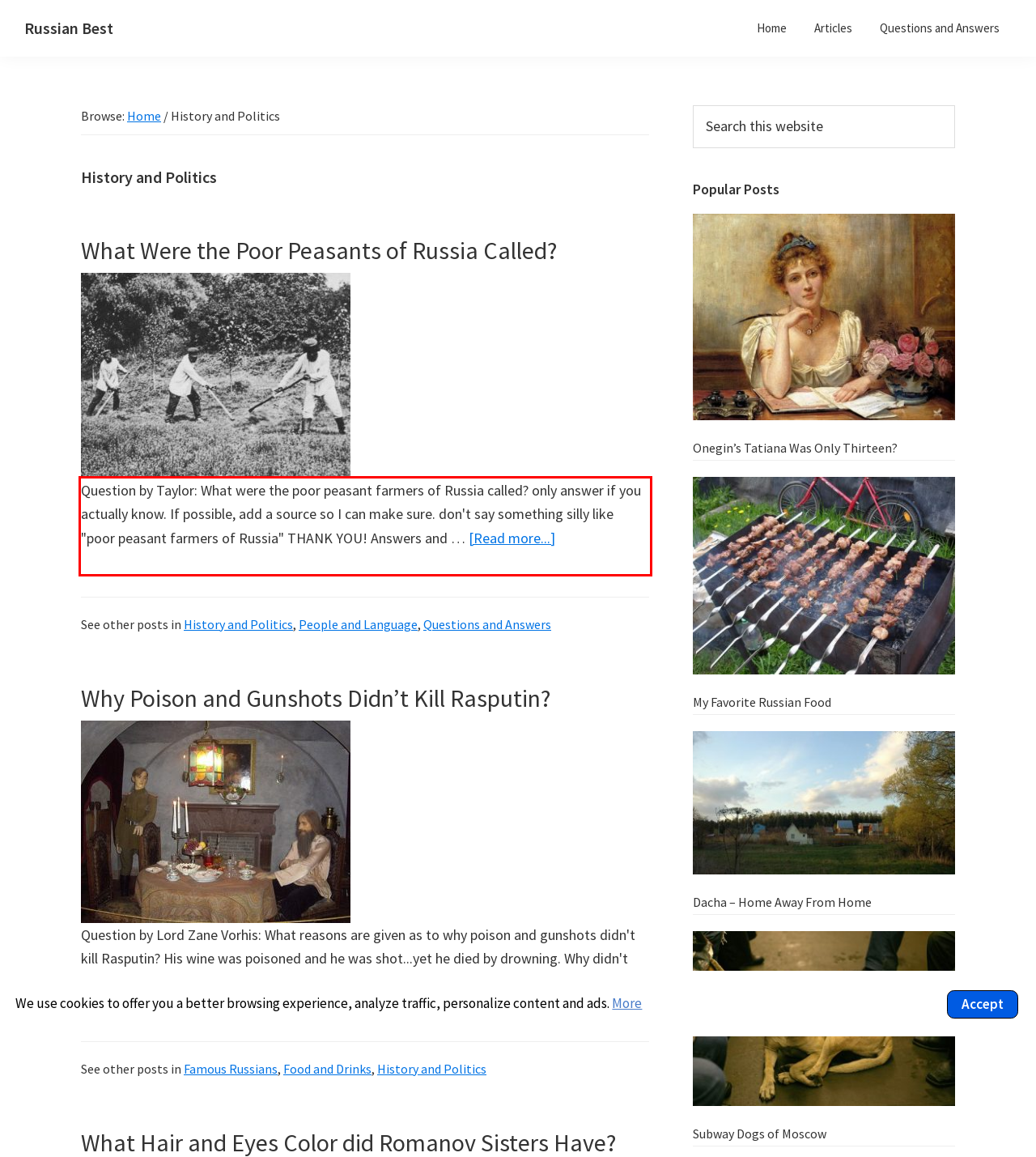You are presented with a webpage screenshot featuring a red bounding box. Perform OCR on the text inside the red bounding box and extract the content.

Question by Taylor: What were the poor peasant farmers of Russia called? only answer if you actually know. If possible, add a source so I can make sure. don't say something silly like "poor peasant farmers of Russia" THANK YOU! Answers and … [Read more...] about What Were the Poor Peasants of Russia Called?